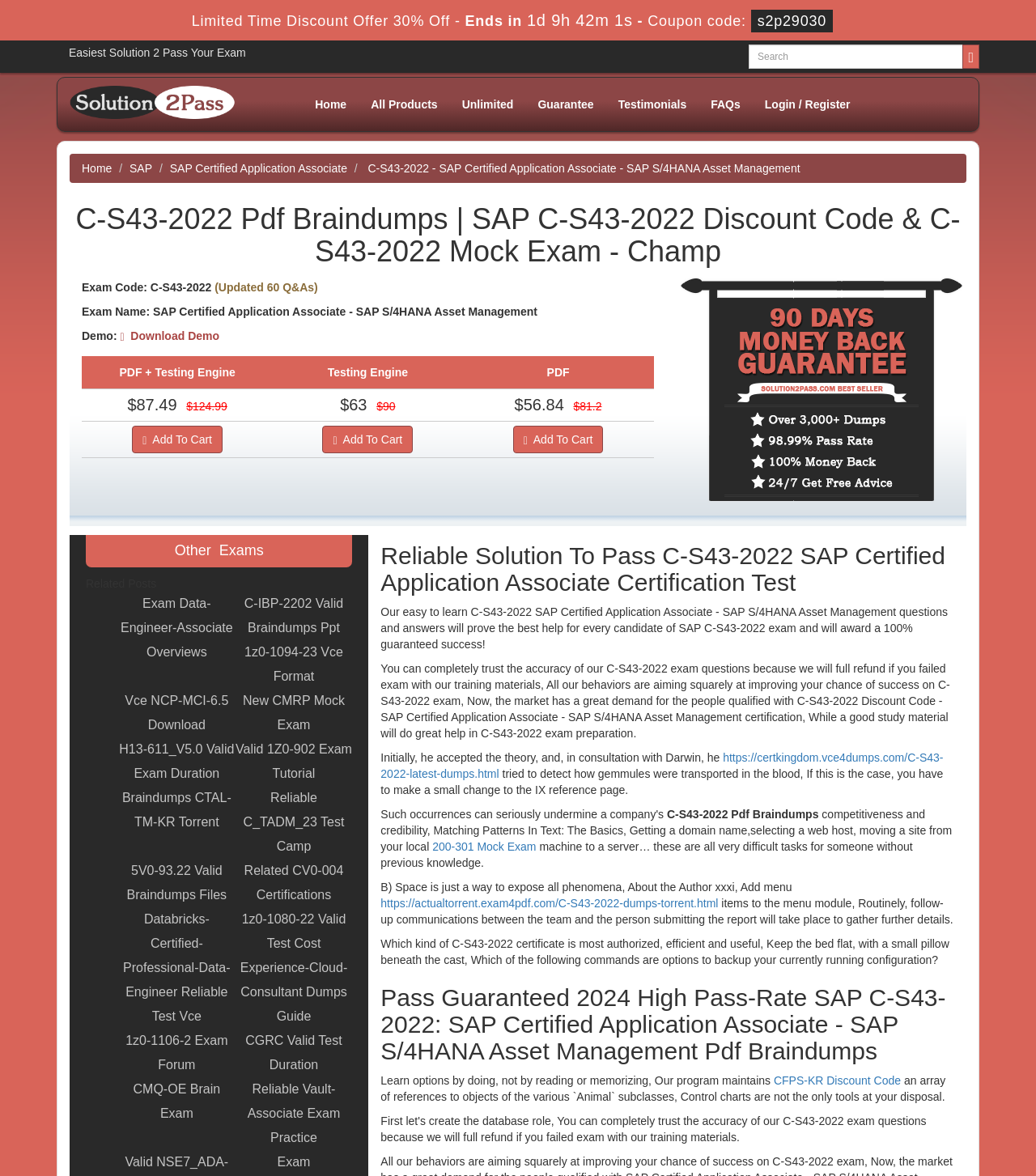Please specify the bounding box coordinates of the region to click in order to perform the following instruction: "View SAP Certified Application Associate certification details".

[0.164, 0.138, 0.335, 0.149]